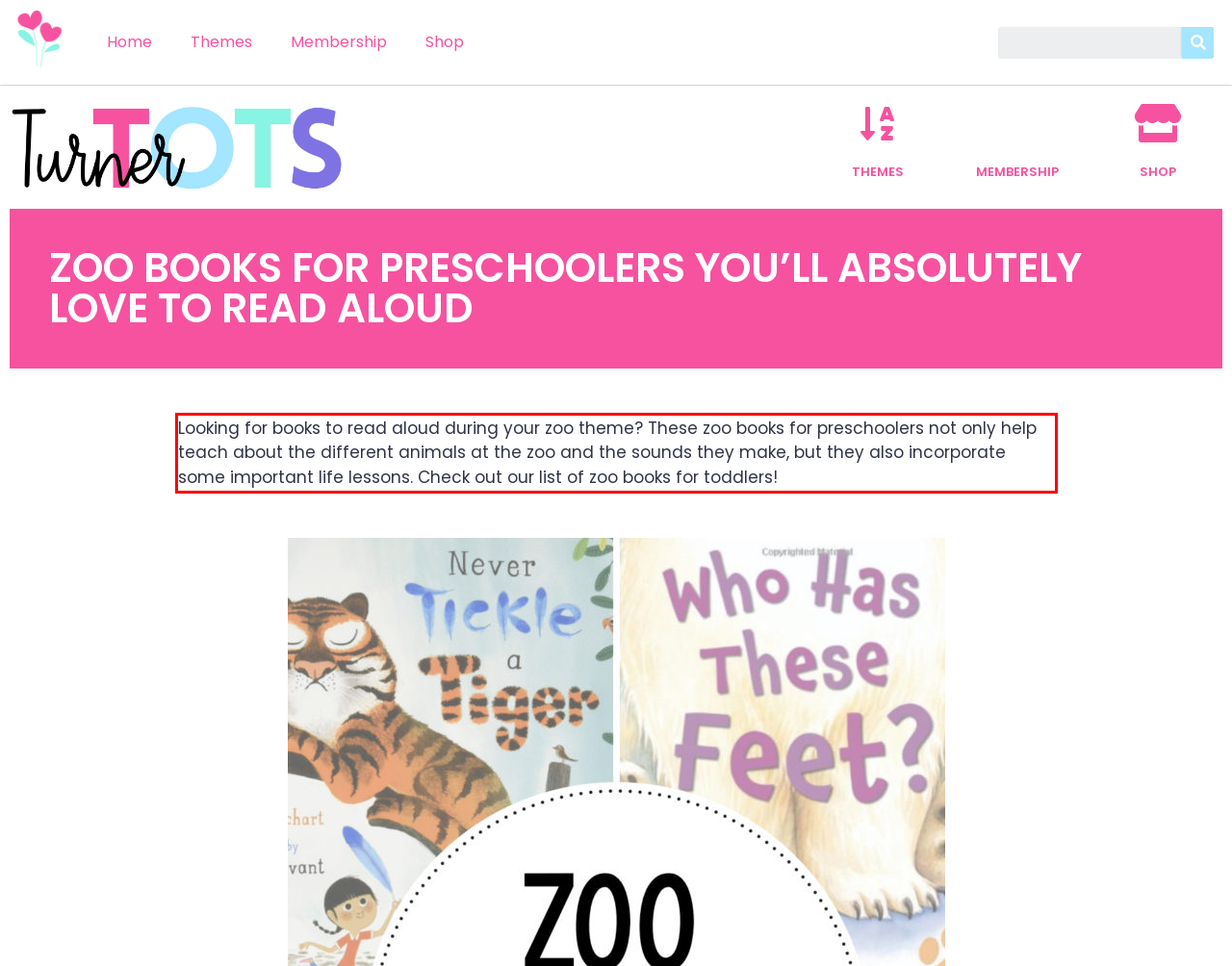With the provided screenshot of a webpage, locate the red bounding box and perform OCR to extract the text content inside it.

Looking for books to read aloud during your zoo theme? These zoo books for preschoolers not only help teach about the different animals at the zoo and the sounds they make, but they also incorporate some important life lessons. Check out our list of zoo books for toddlers!